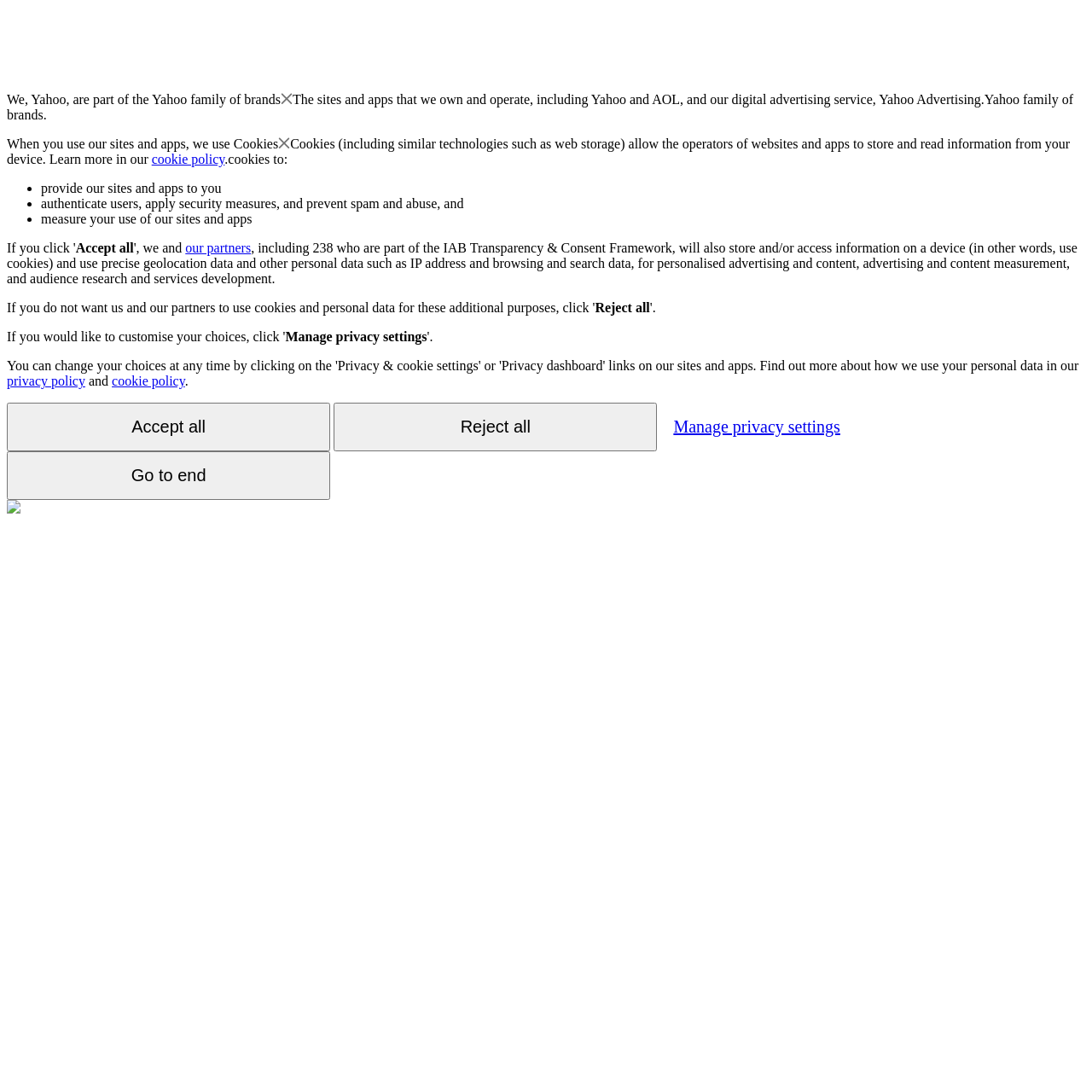Elaborate on the webpage's design and content in a detailed caption.

The webpage appears to be a privacy policy or consent page for Yahoo. At the top, there is a brief introduction stating that Yahoo is part of the Yahoo family of brands. Below this, there is a section explaining how Yahoo uses cookies and other technologies to store and read information from users' devices. This section includes a link to the cookie policy.

The page then lists the purposes for which Yahoo uses cookies, including providing its sites and apps, authenticating users, applying security measures, and measuring user behavior. Each of these points is marked with a bullet point.

Below this list, there are three buttons: "Accept all", "Reject all", and "Manage privacy settings". The "Accept all" button is located on the left, while the "Reject all" button is on the right. The "Manage privacy settings" button is located below these two buttons.

Additionally, there is a link to the privacy policy and another link to the cookie policy at the bottom of the page. There is also an image at the very bottom of the page, although its contents are not specified.

Overall, the page appears to be a straightforward and informative consent page, allowing users to understand and manage how their data is used by Yahoo.